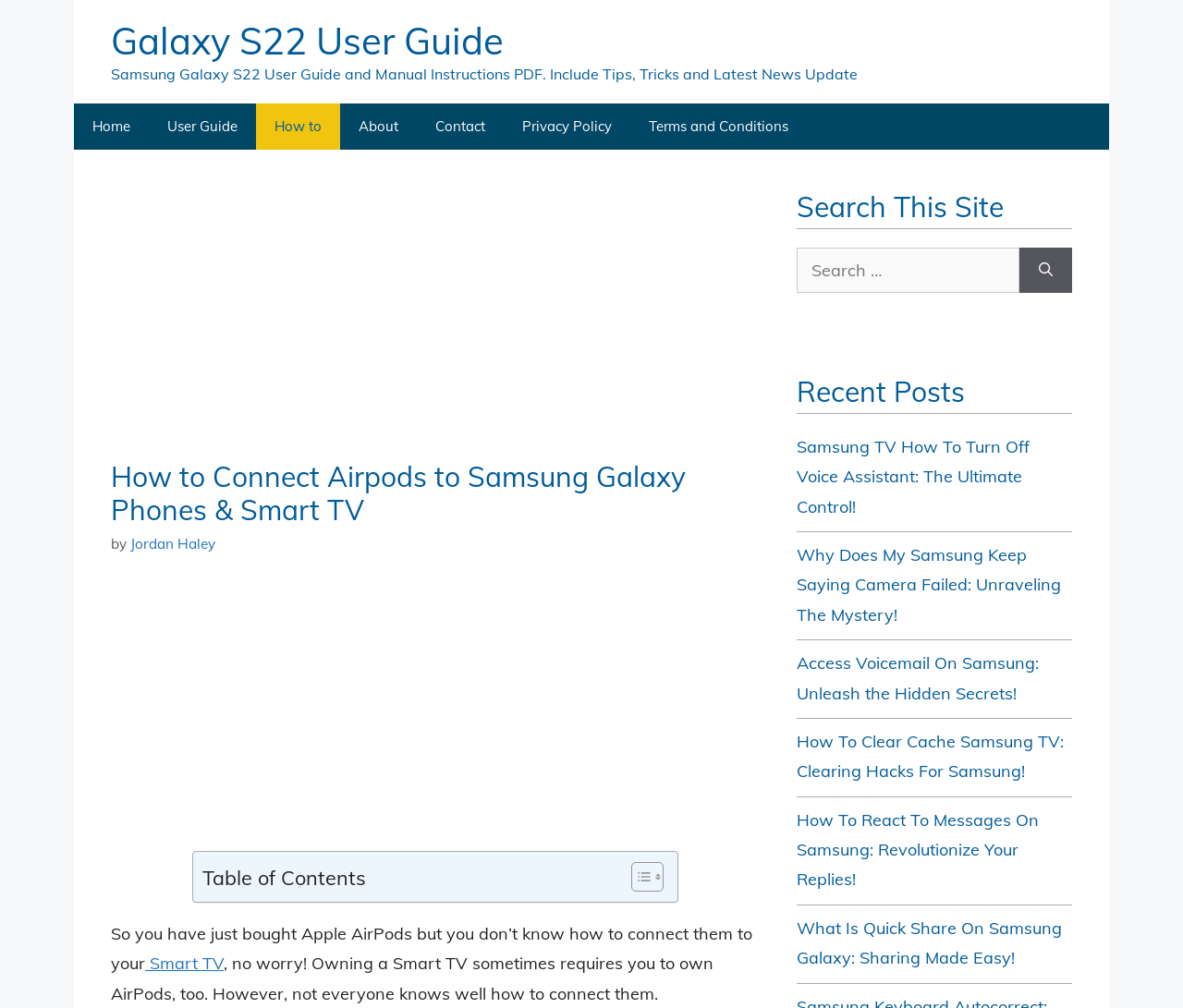Locate the bounding box coordinates of the clickable region to complete the following instruction: "Read the 'Recent Posts'."

[0.673, 0.368, 0.906, 0.41]